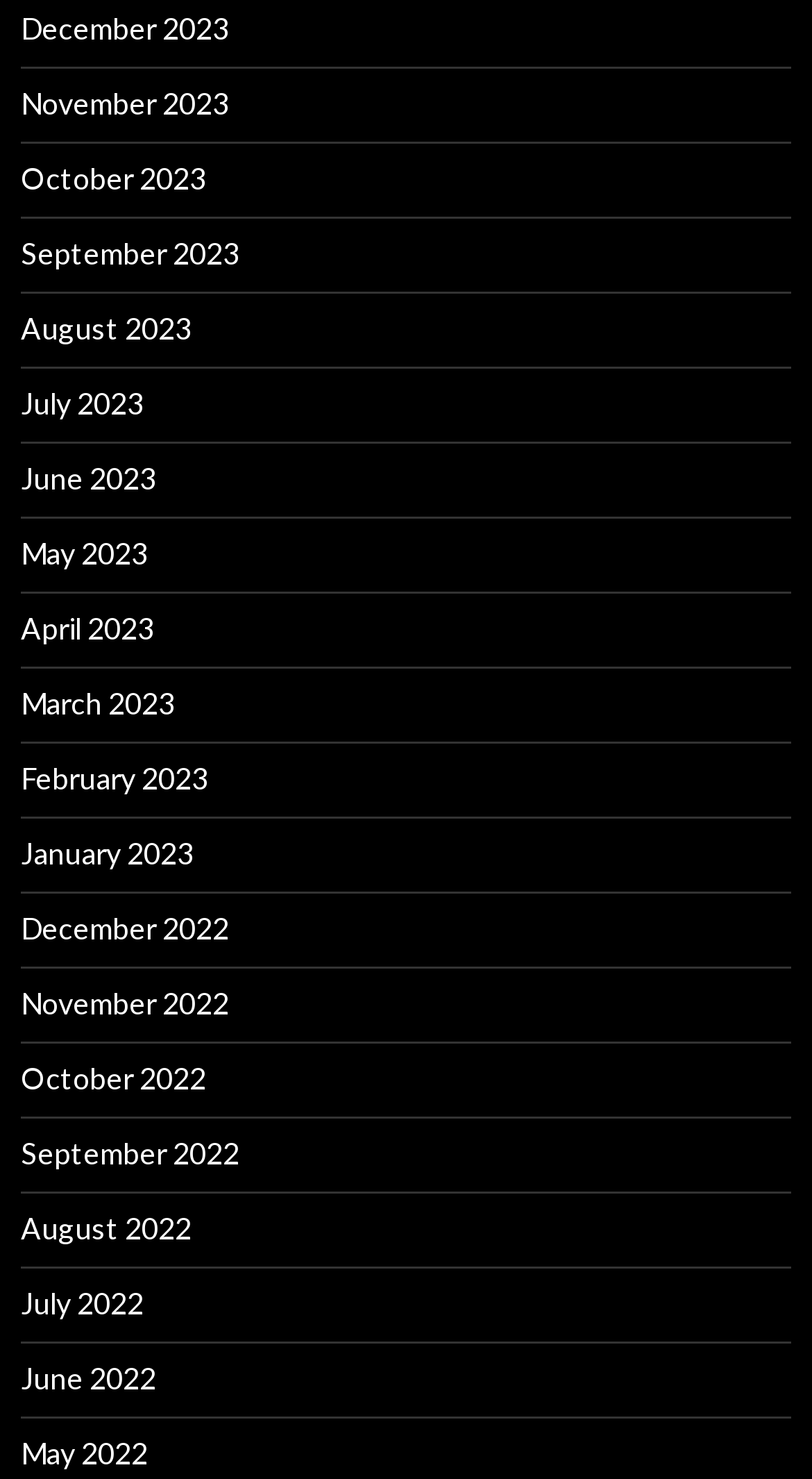Determine the bounding box coordinates of the area to click in order to meet this instruction: "View January 2023".

[0.026, 0.565, 0.238, 0.589]